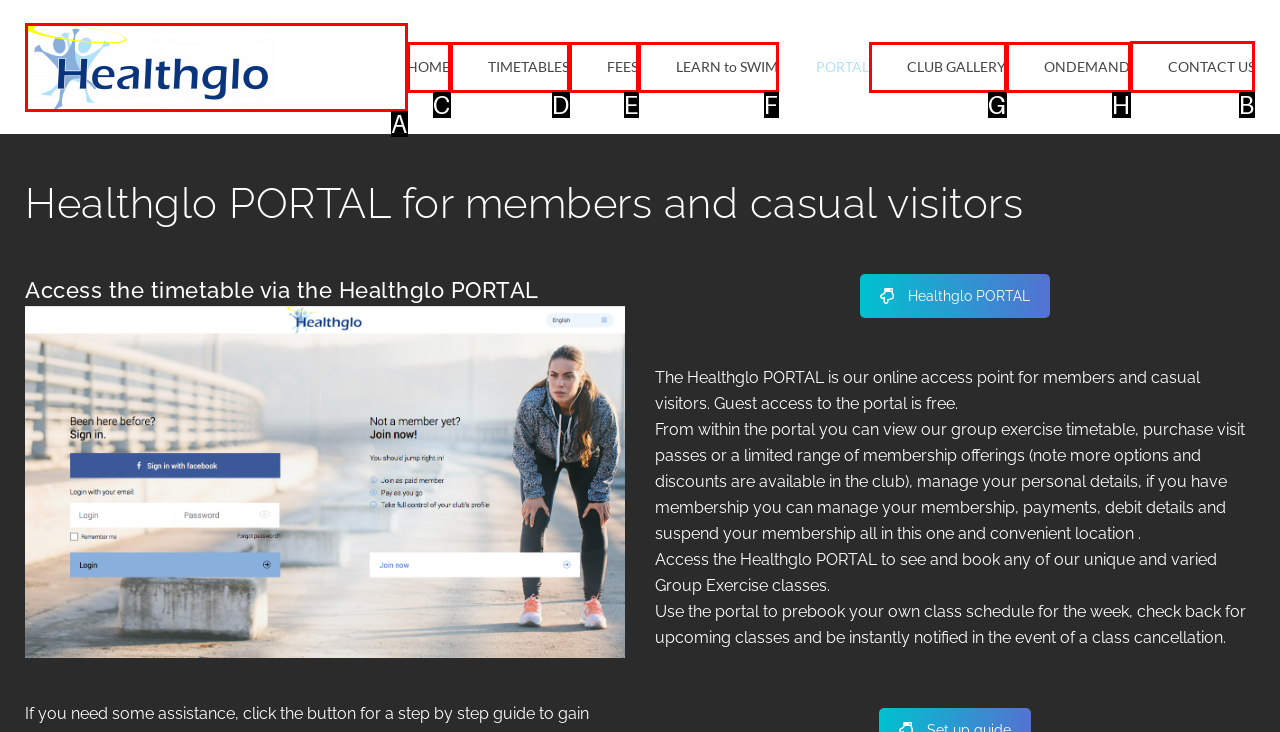Determine the letter of the UI element that will complete the task: Contact US
Reply with the corresponding letter.

B